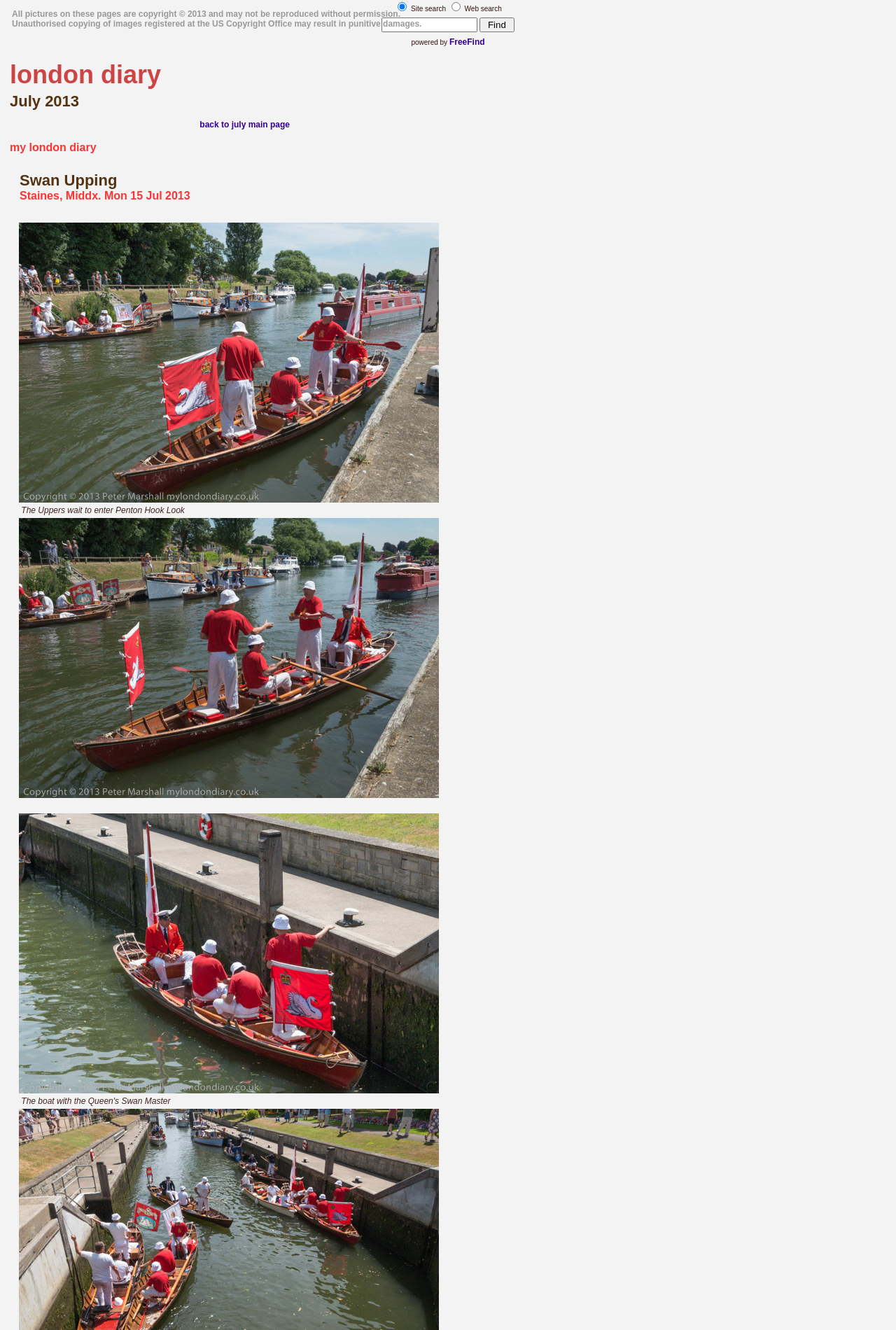Respond with a single word or short phrase to the following question: 
What is the date of the Swan Upping event?

Mon 15 Jul 2013